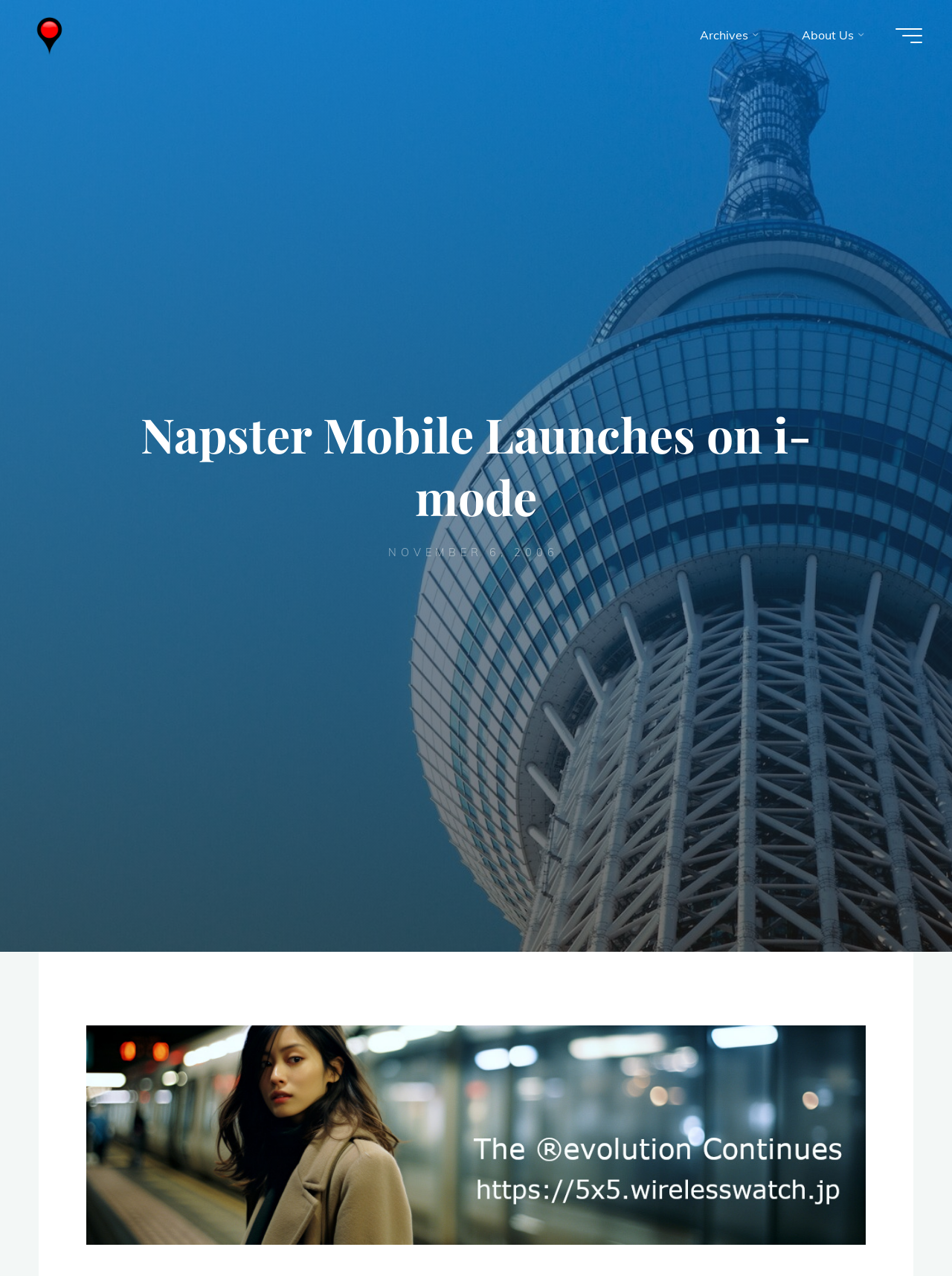What is the date of the Napster Mobile launch?
Using the information presented in the image, please offer a detailed response to the question.

I found the date by looking at the time element on the webpage, which is located below the title 'Napster Mobile Launches on i-mode'. The date is explicitly stated as 'NOVEMBER 6, 2006'.